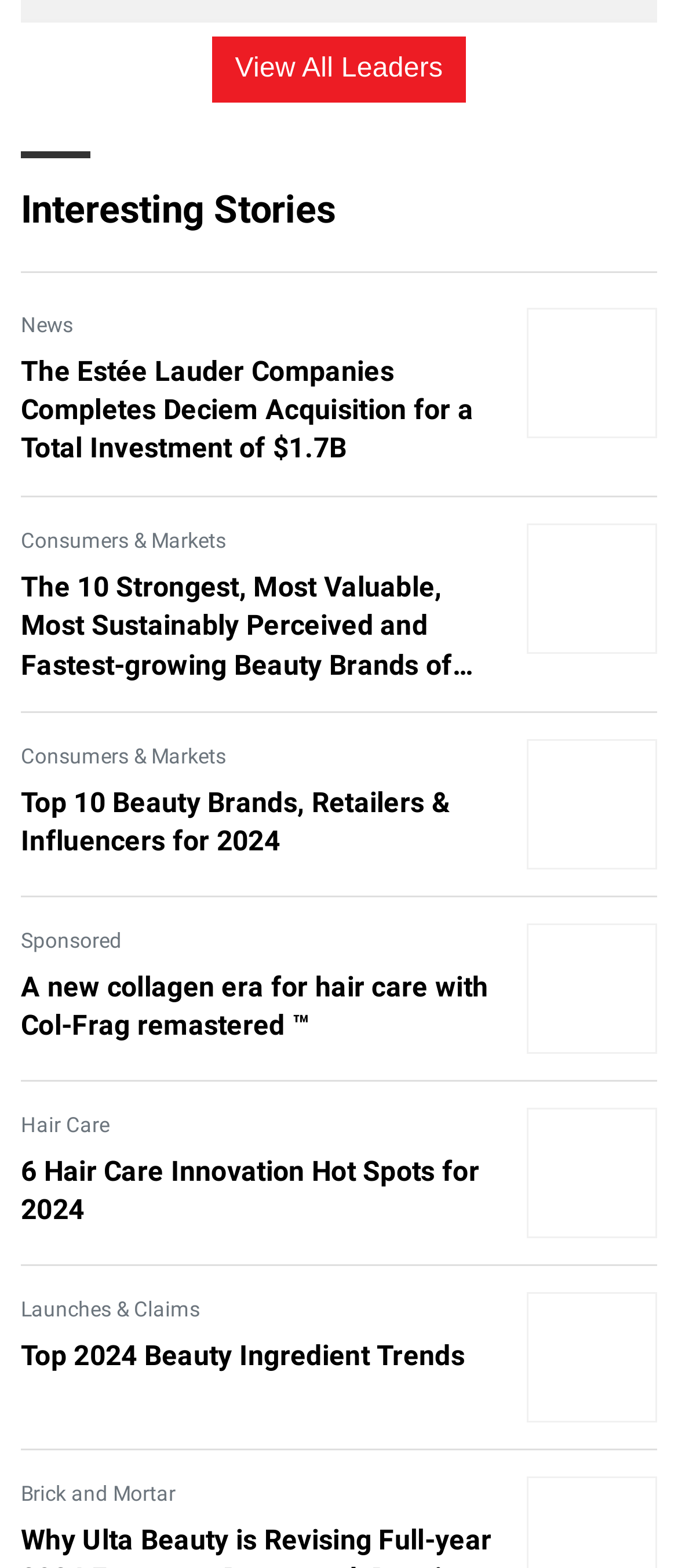Please determine the bounding box coordinates of the section I need to click to accomplish this instruction: "Read news about The Estée Lauder Companies Completes Deciem Acquisition".

[0.031, 0.225, 0.746, 0.299]